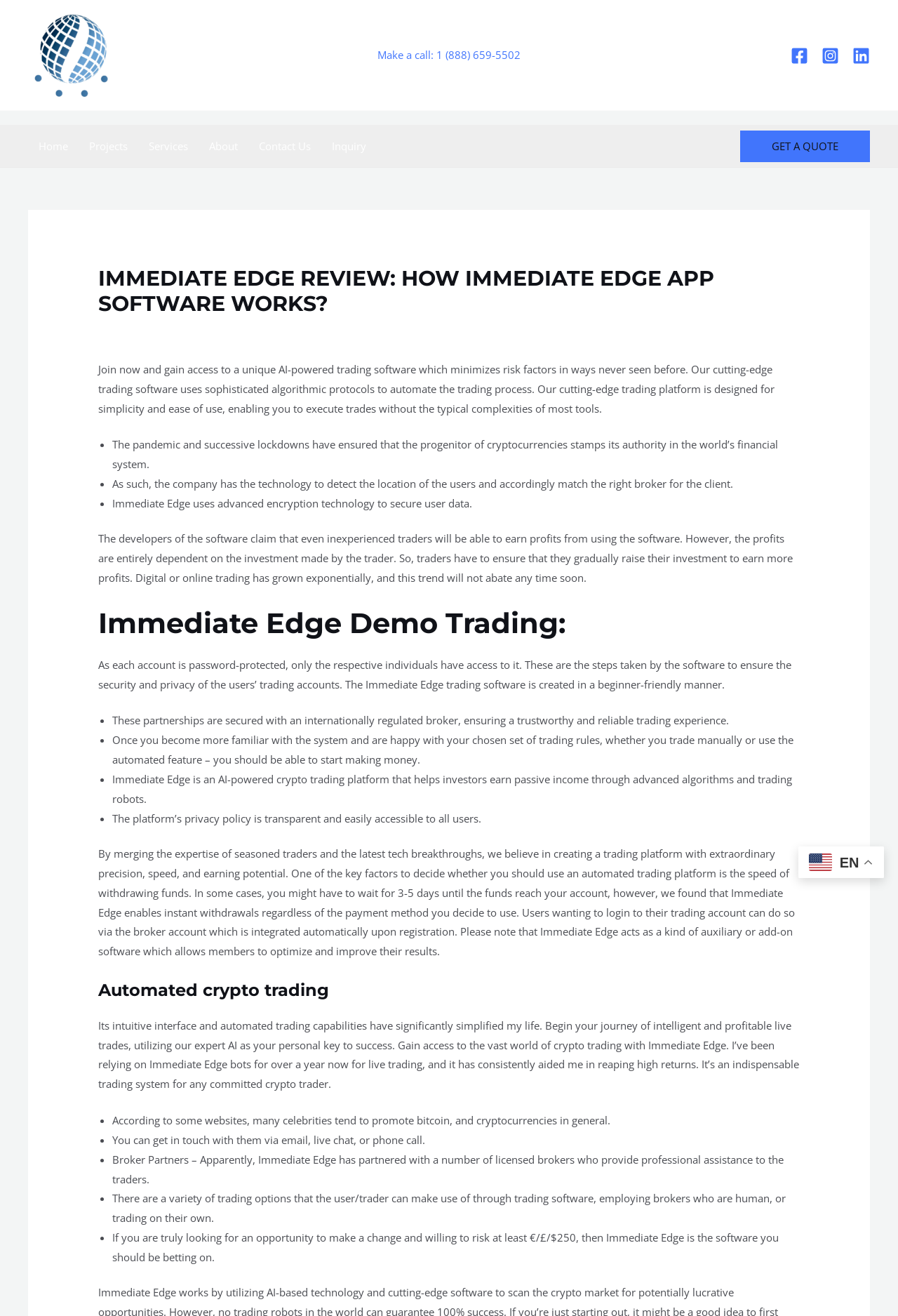How many social media links are present at the top of the webpage?
Provide an in-depth and detailed answer to the question.

The social media links can be found at the top of the webpage, and there are three of them: Facebook, Instagram, and Linkedin.